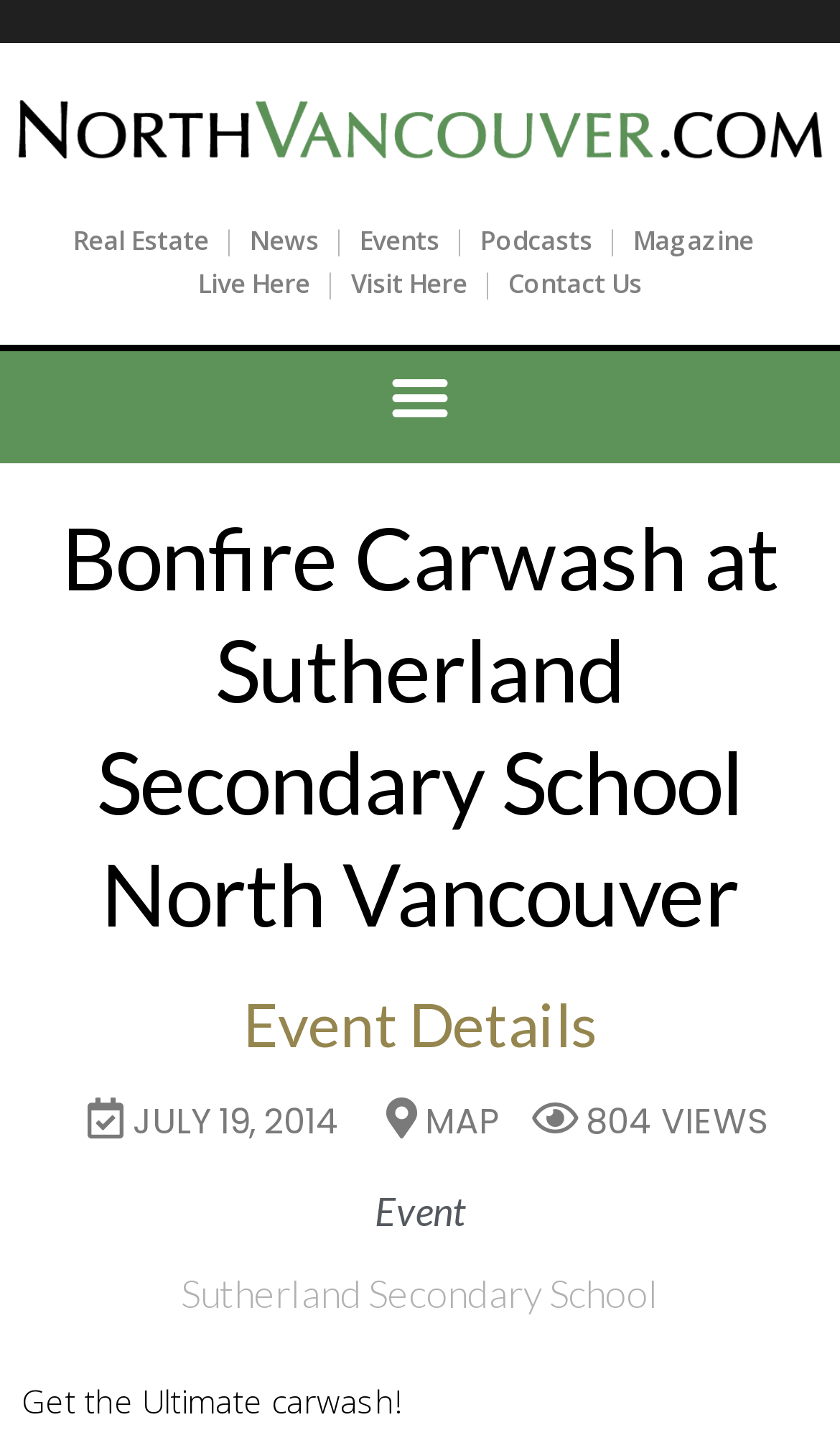Please identify the bounding box coordinates of the element's region that I should click in order to complete the following instruction: "go to post 'ovqFlMACByzOV'". The bounding box coordinates consist of four float numbers between 0 and 1, i.e., [left, top, right, bottom].

None